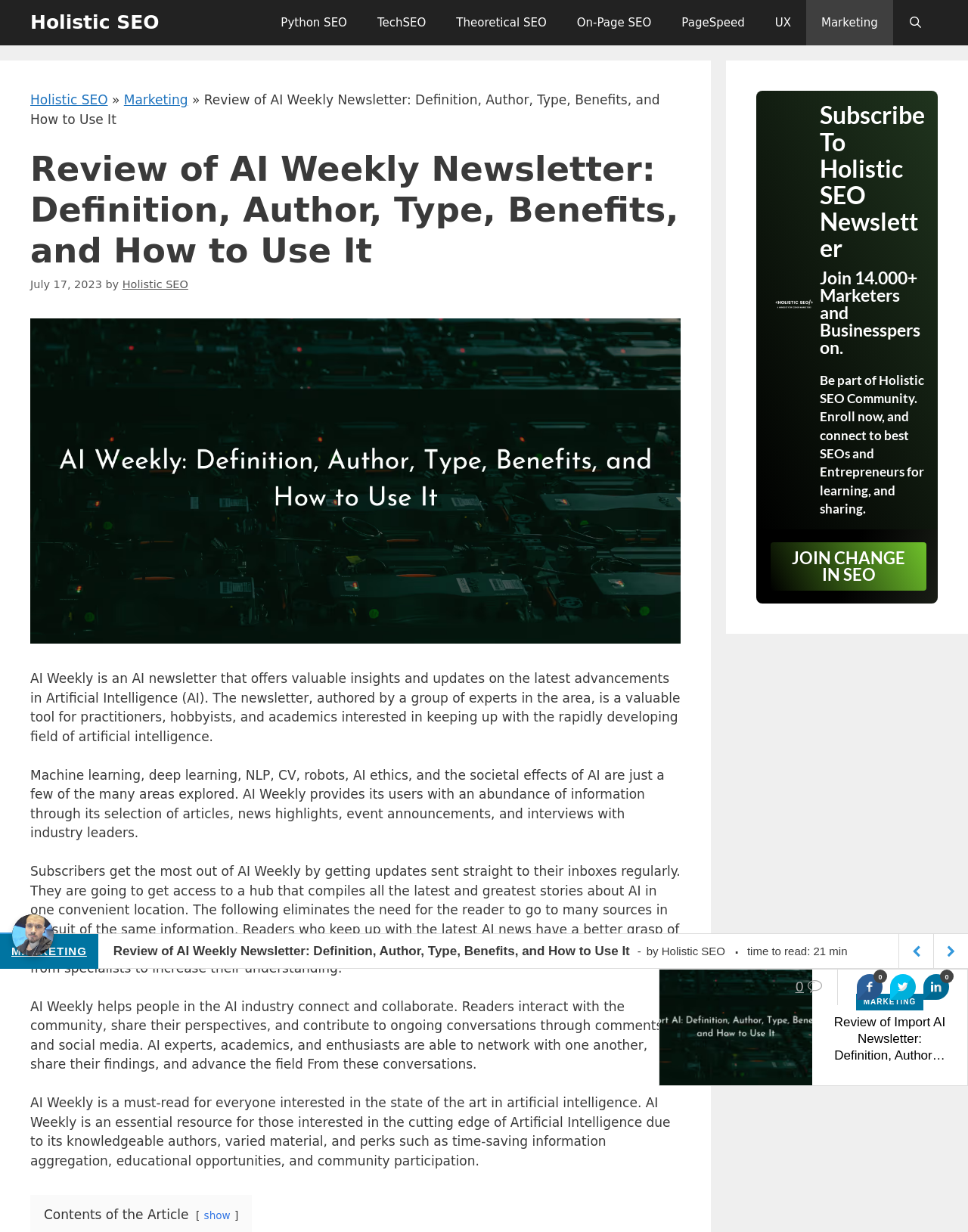Please find the bounding box coordinates of the element that needs to be clicked to perform the following instruction: "Subscribe to the Holistic SEO newsletter". The bounding box coordinates should be four float numbers between 0 and 1, represented as [left, top, right, bottom].

[0.796, 0.44, 0.957, 0.479]